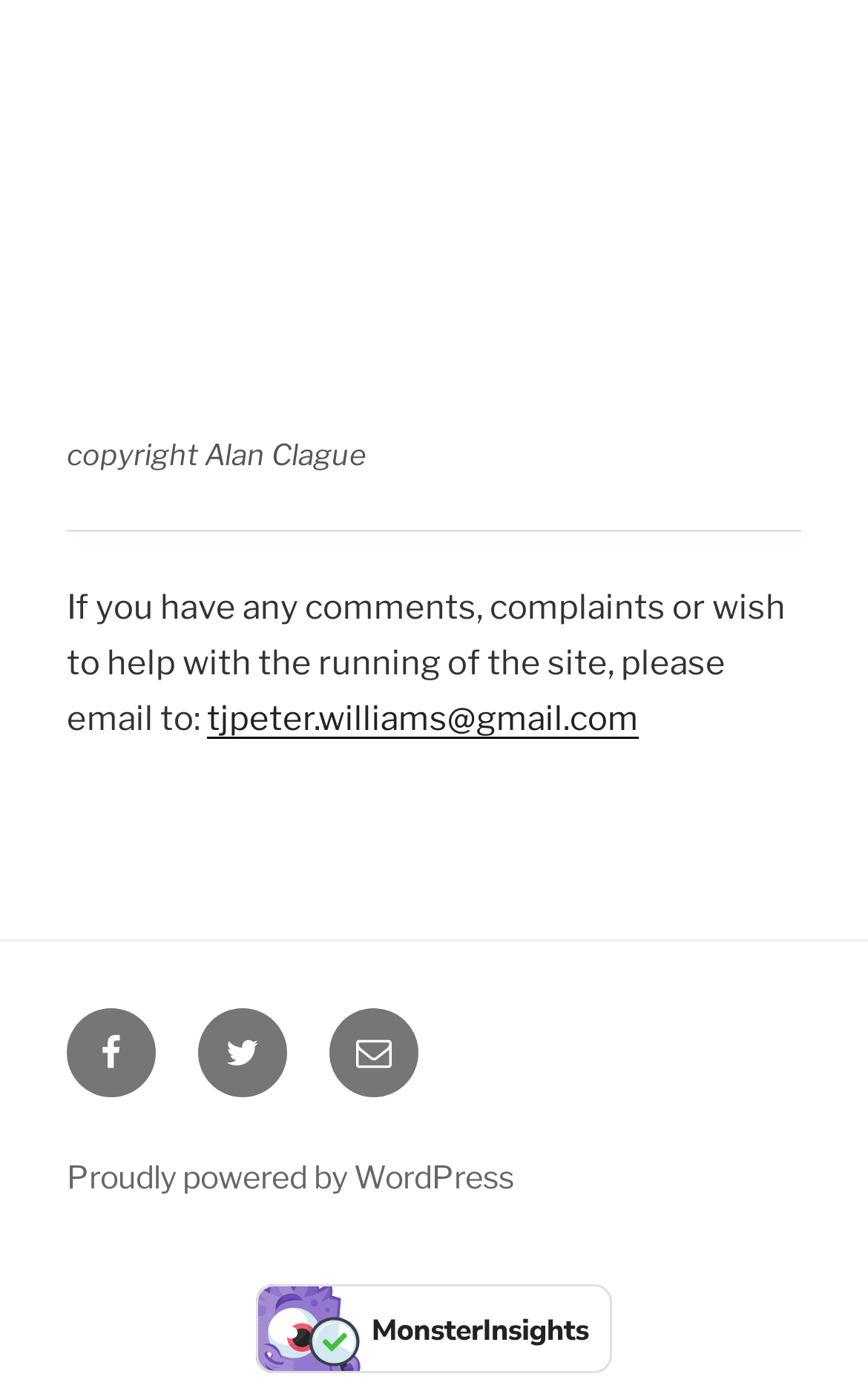What is the name of the verification service?
Using the information presented in the image, please offer a detailed response to the question.

The verification service is mentioned in the link and image at the very bottom of the page, which says 'Verified by MonsterInsights'.